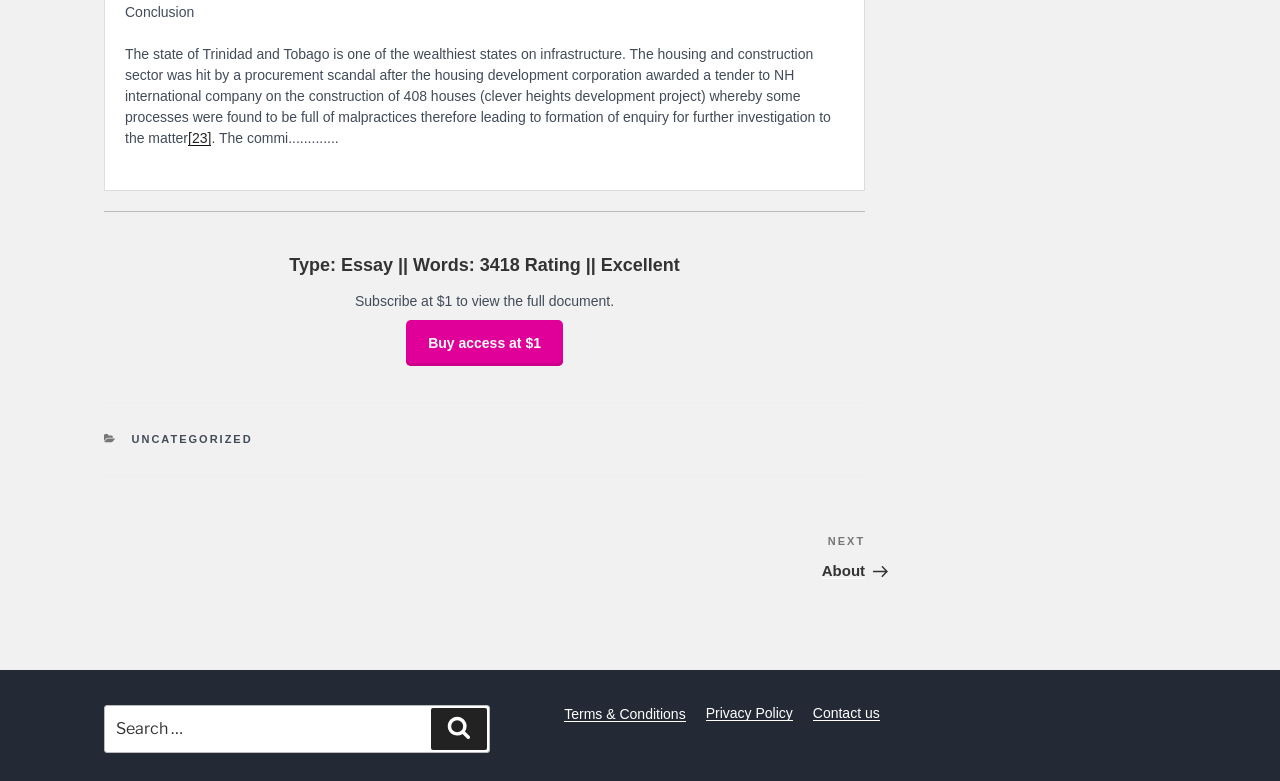Highlight the bounding box coordinates of the region I should click on to meet the following instruction: "Check terms and conditions".

[0.441, 0.904, 0.536, 0.924]